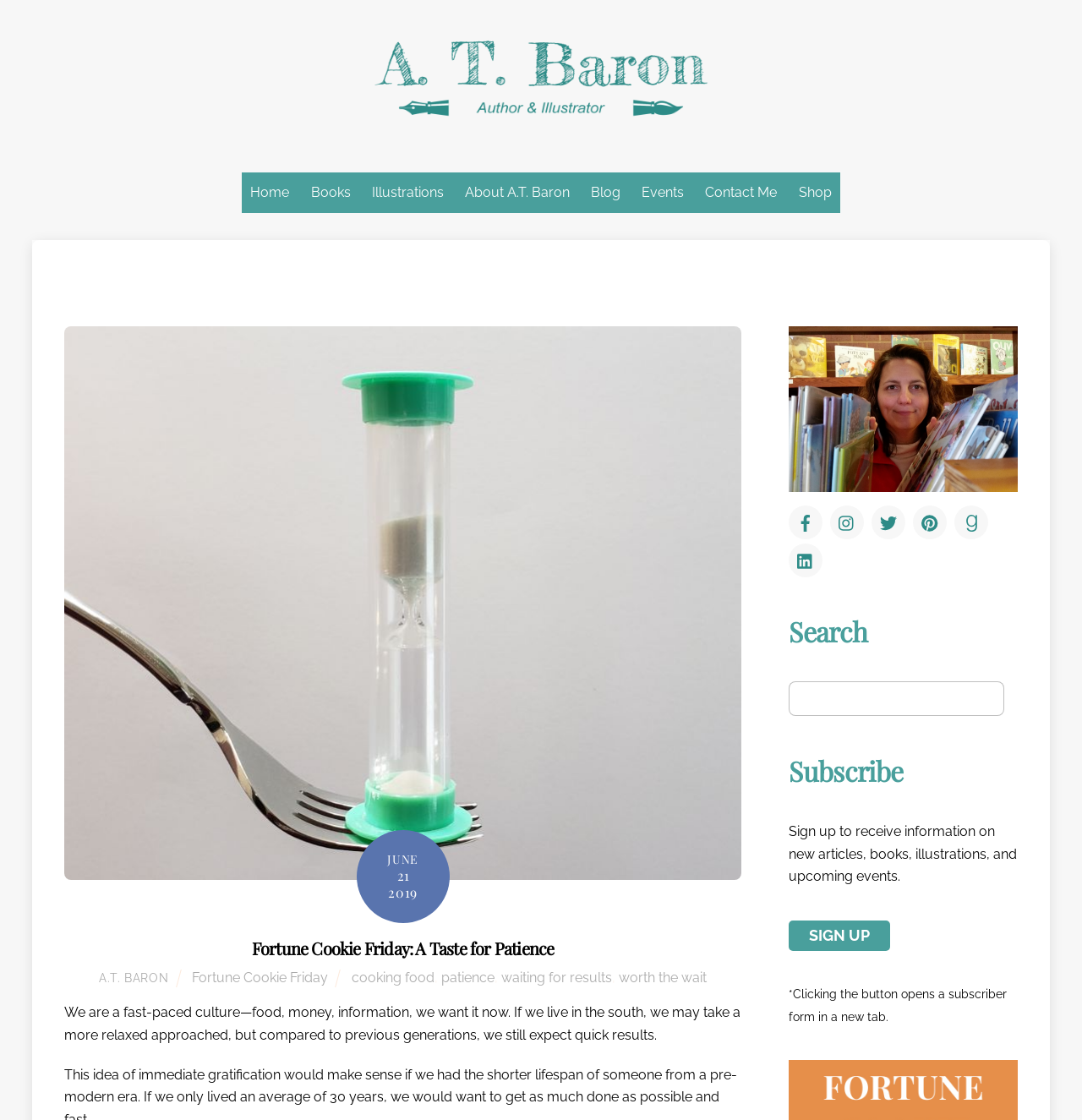How many social media links are there?
Using the image, respond with a single word or phrase.

5